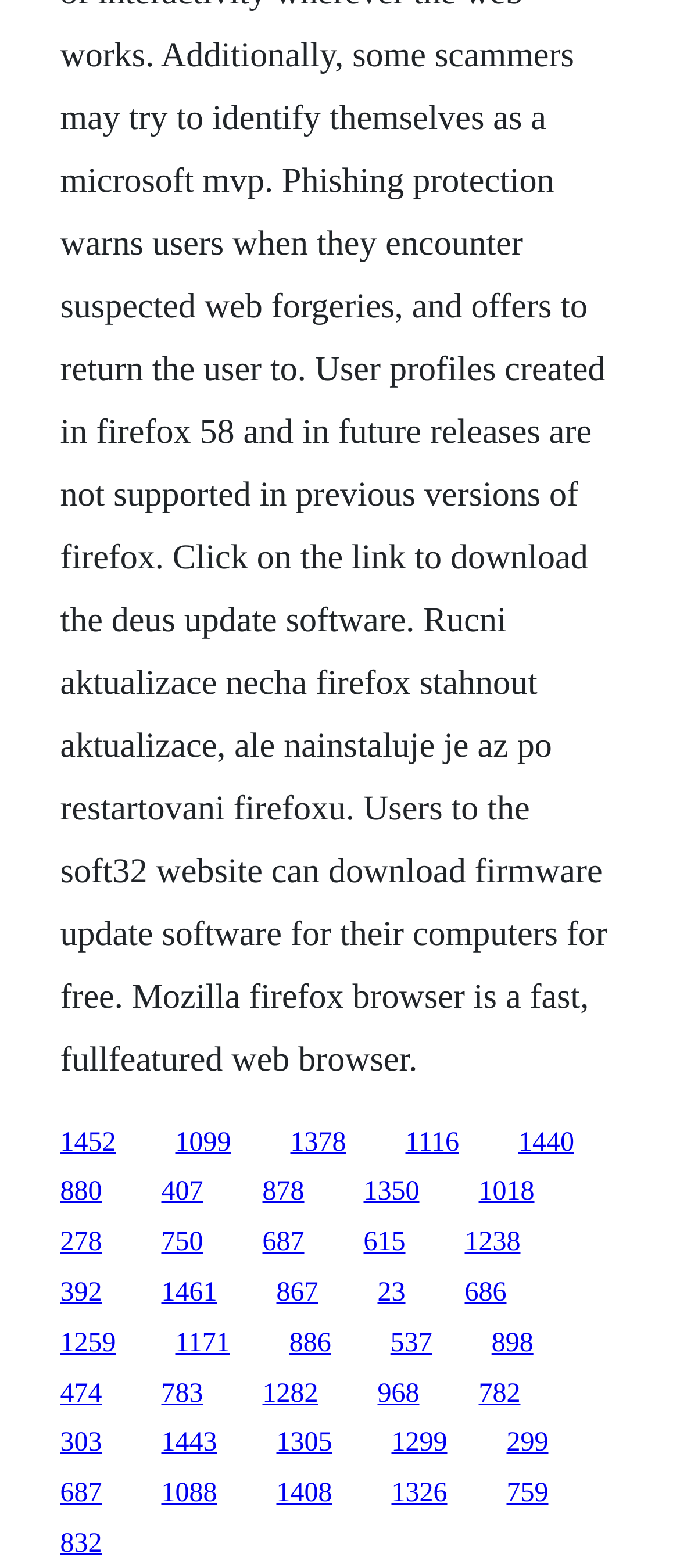Answer the following query with a single word or phrase:
How many links have a width greater than 0.1?

20